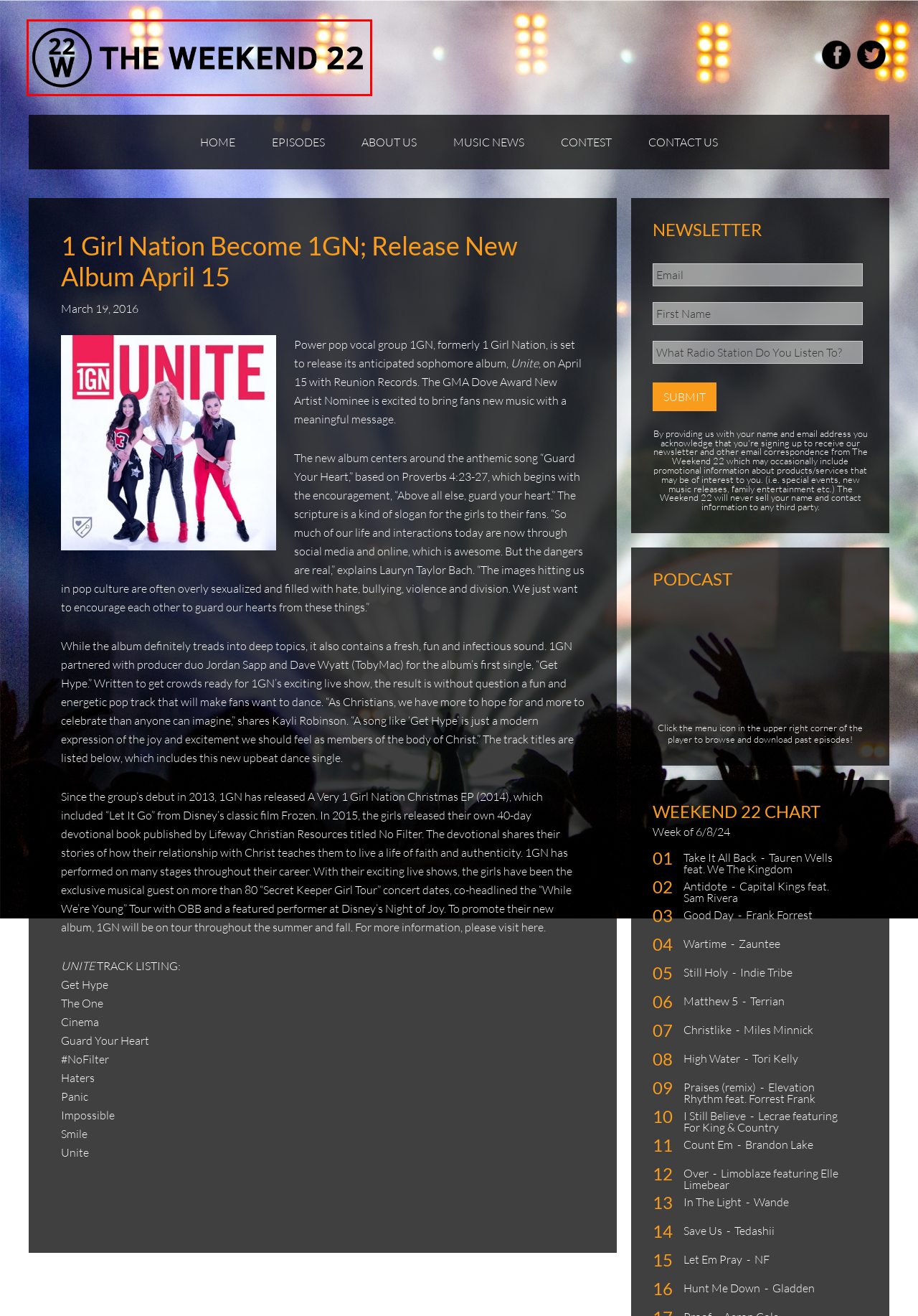You have a screenshot showing a webpage with a red bounding box around a UI element. Choose the webpage description that best matches the new page after clicking the highlighted element. Here are the options:
A. NF - Official Website
B. Weekend22 –
C. Contest
D. About Us
E. Wande | Reach Records
F. Home - Tauren Wells
G. Latest Episodes
H. Brandon O. Lake

B